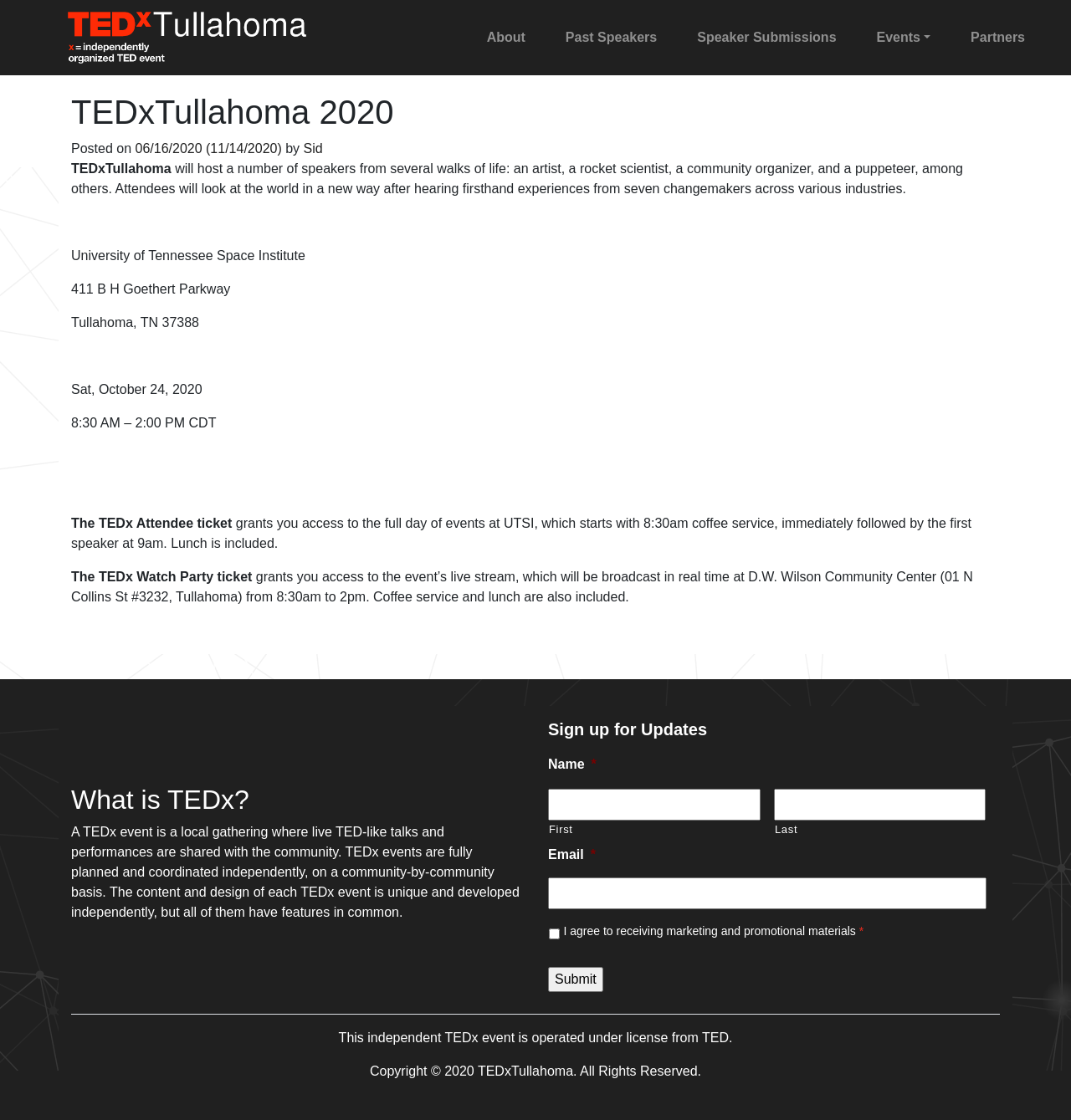Determine the bounding box coordinates for the area that should be clicked to carry out the following instruction: "Enter your first name".

[0.512, 0.704, 0.71, 0.732]